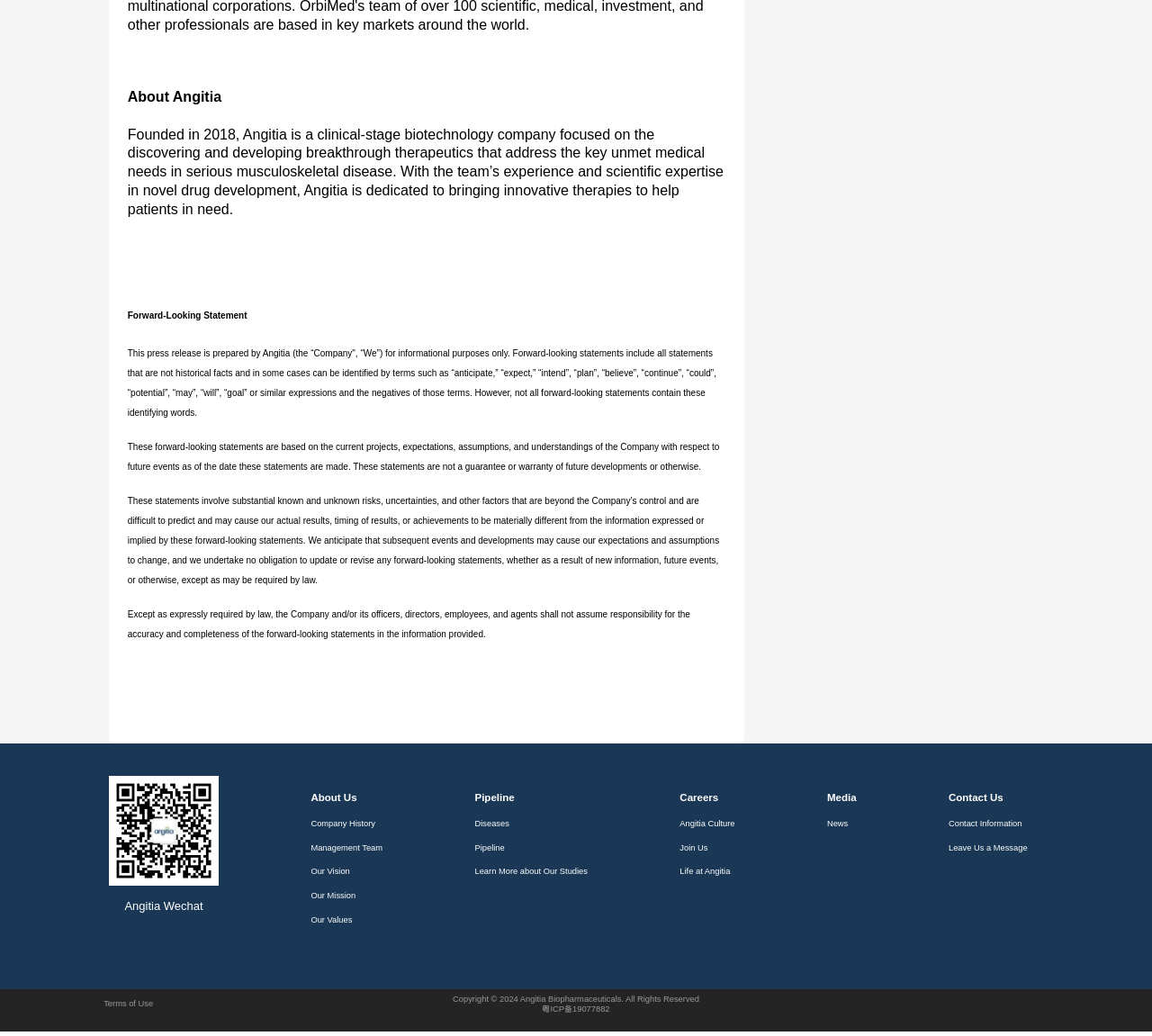Specify the bounding box coordinates for the region that must be clicked to perform the given instruction: "Explore career opportunities".

[0.59, 0.76, 0.638, 0.78]